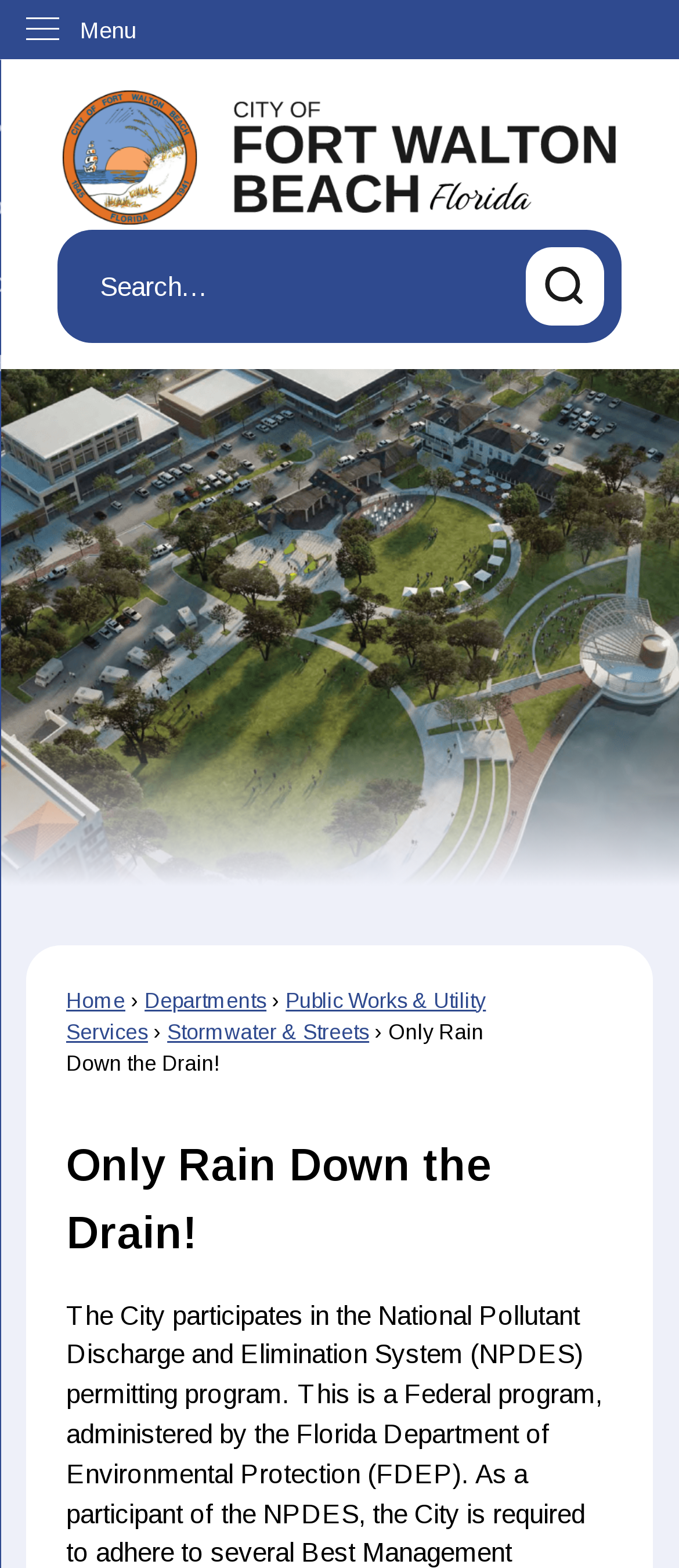Locate the bounding box coordinates of the element that should be clicked to execute the following instruction: "Click on Stormwater & Streets".

[0.246, 0.65, 0.544, 0.666]